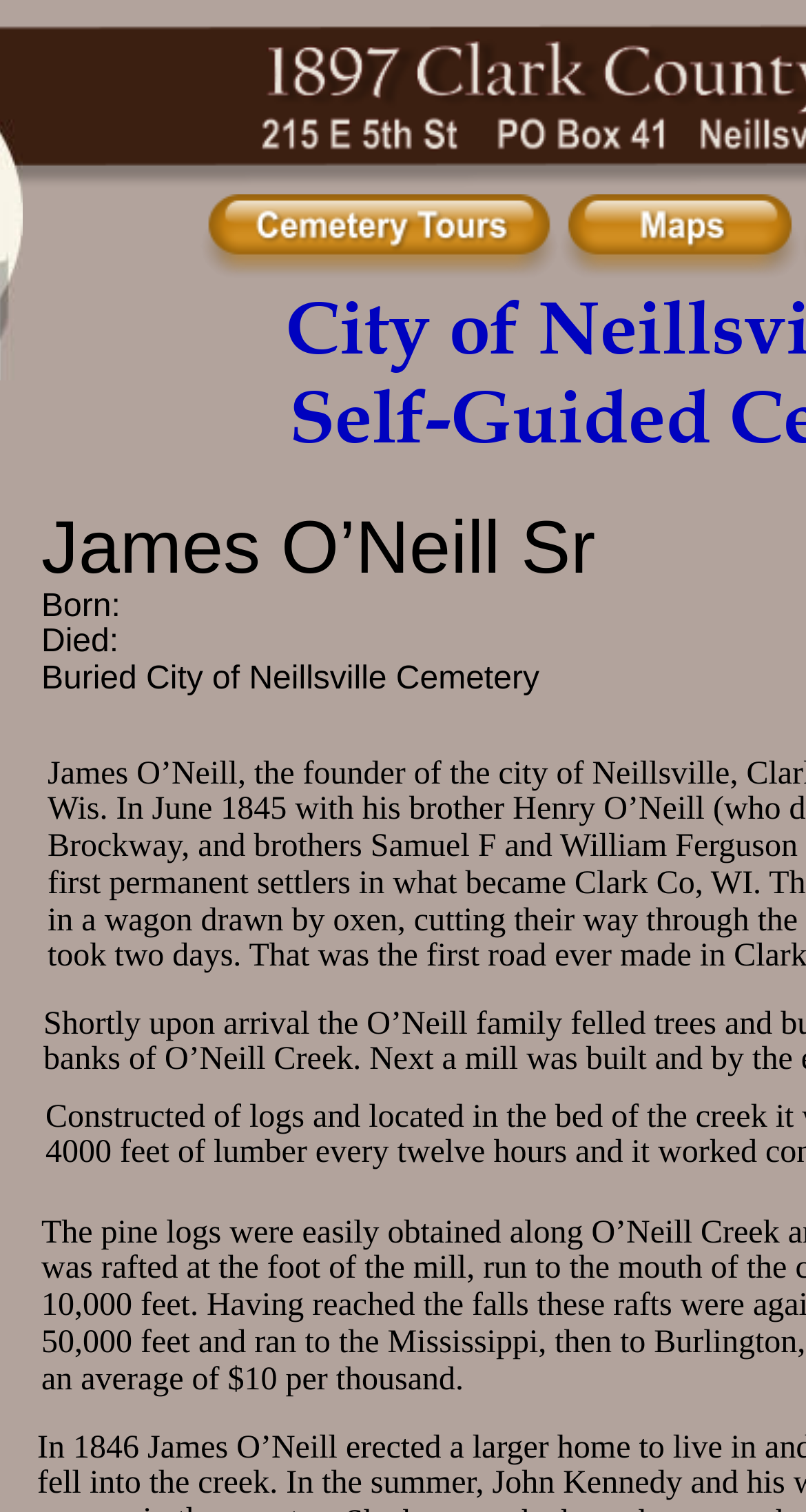Based on the image, give a detailed response to the question: Who is James O’Neill Sr?

Based on the webpage, James O’Neill Sr is a historical figure mentioned on the webpage, with his birth and death dates, and burial location provided.